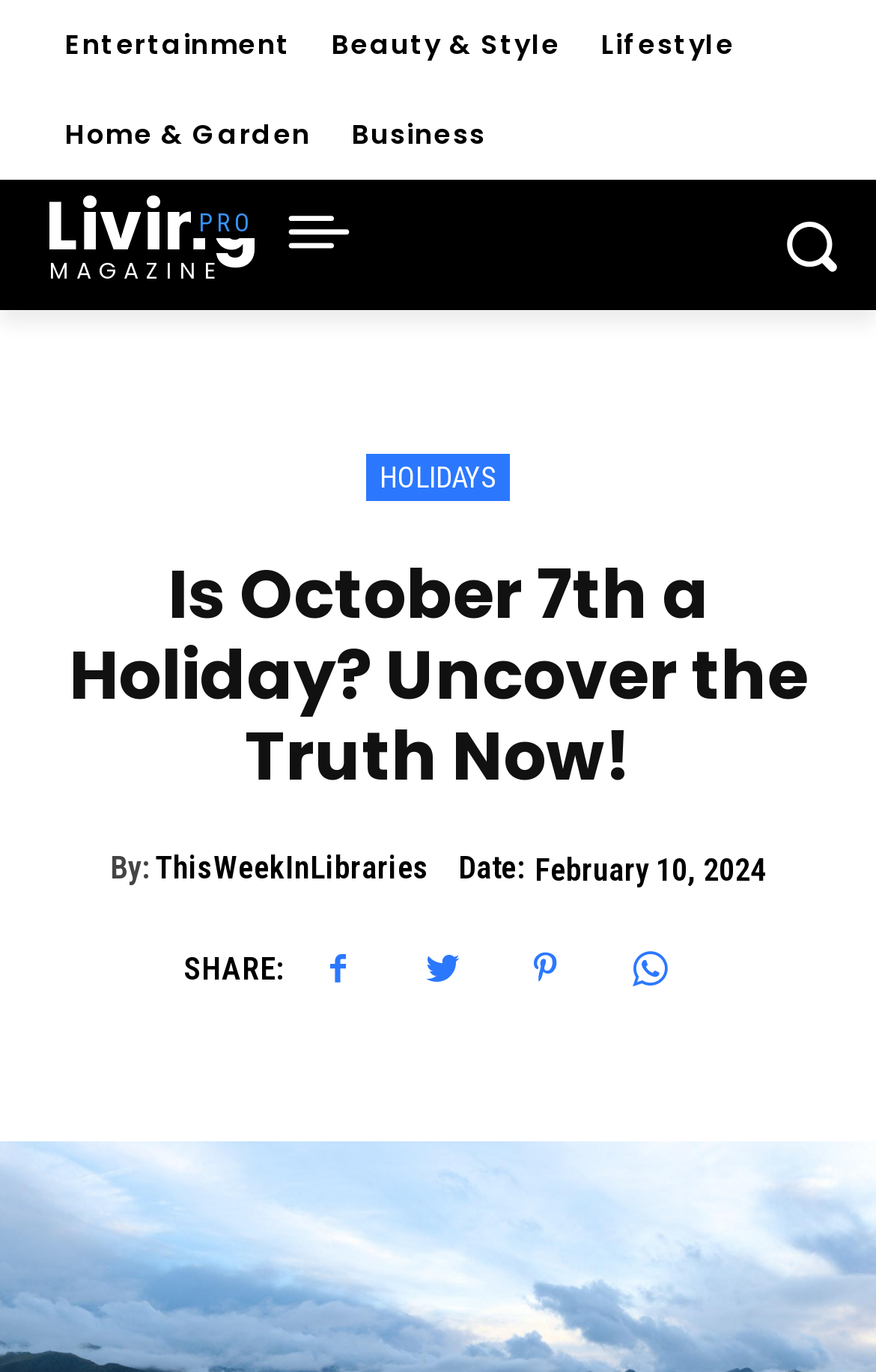Please identify the bounding box coordinates of the element's region that I should click in order to complete the following instruction: "Visit the HOLIDAYS section". The bounding box coordinates consist of four float numbers between 0 and 1, i.e., [left, top, right, bottom].

[0.418, 0.331, 0.582, 0.365]